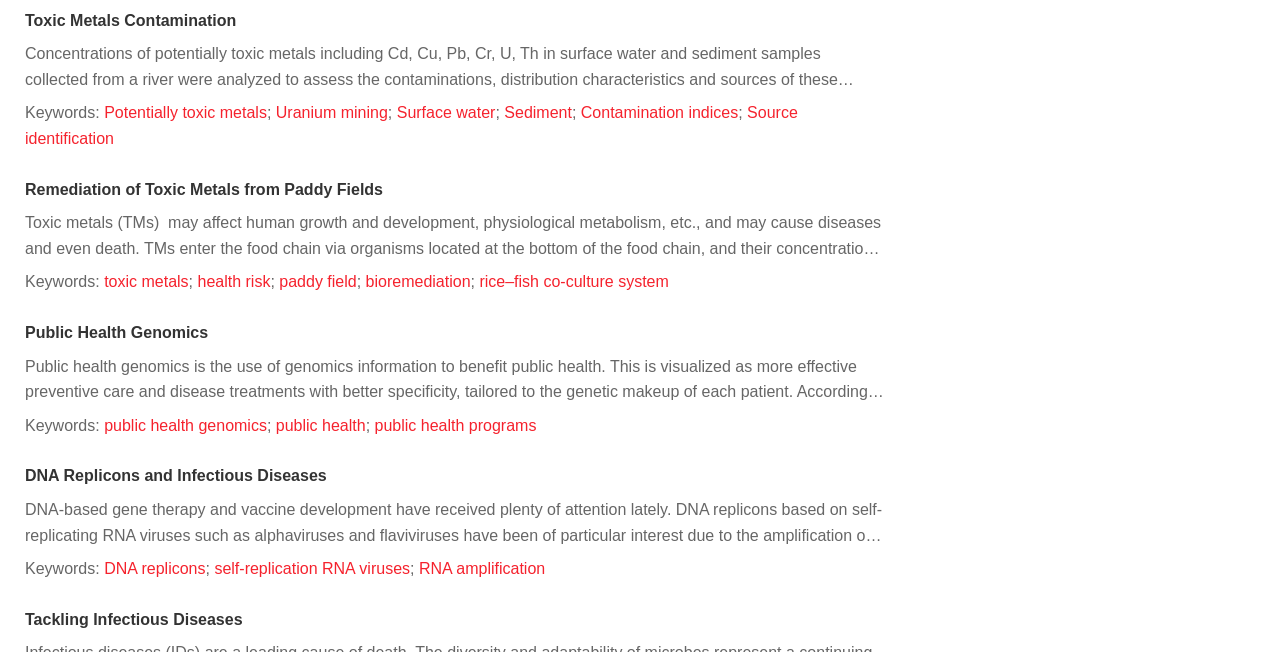What is the main topic of the webpage?
Using the details from the image, give an elaborate explanation to answer the question.

Based on the content of the webpage, it appears to be discussing the effects of toxic metals on human health and the environment. The text mentions the analysis of metal concentrations in surface water and sediment samples, as well as the potential health risks associated with exposure to these metals.